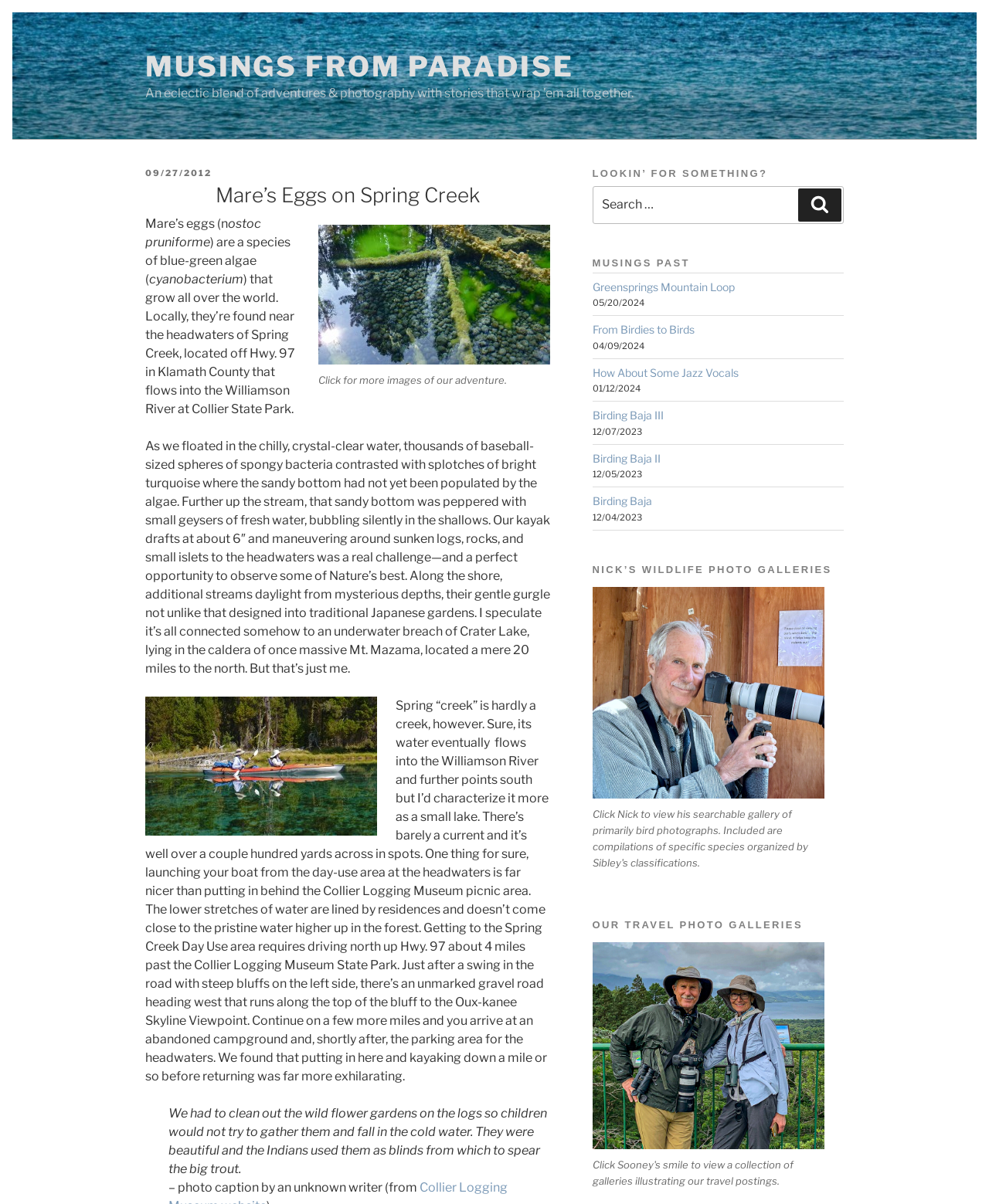What is Mare’s Eggs on Spring Creek?
Carefully analyze the image and provide a detailed answer to the question.

Based on the text, Mare’s Eggs on Spring Creek refers to a species of blue-green algae, specifically cyanobacterium, that grow all over the world, including near the headwaters of Spring Creek in Klamath County.